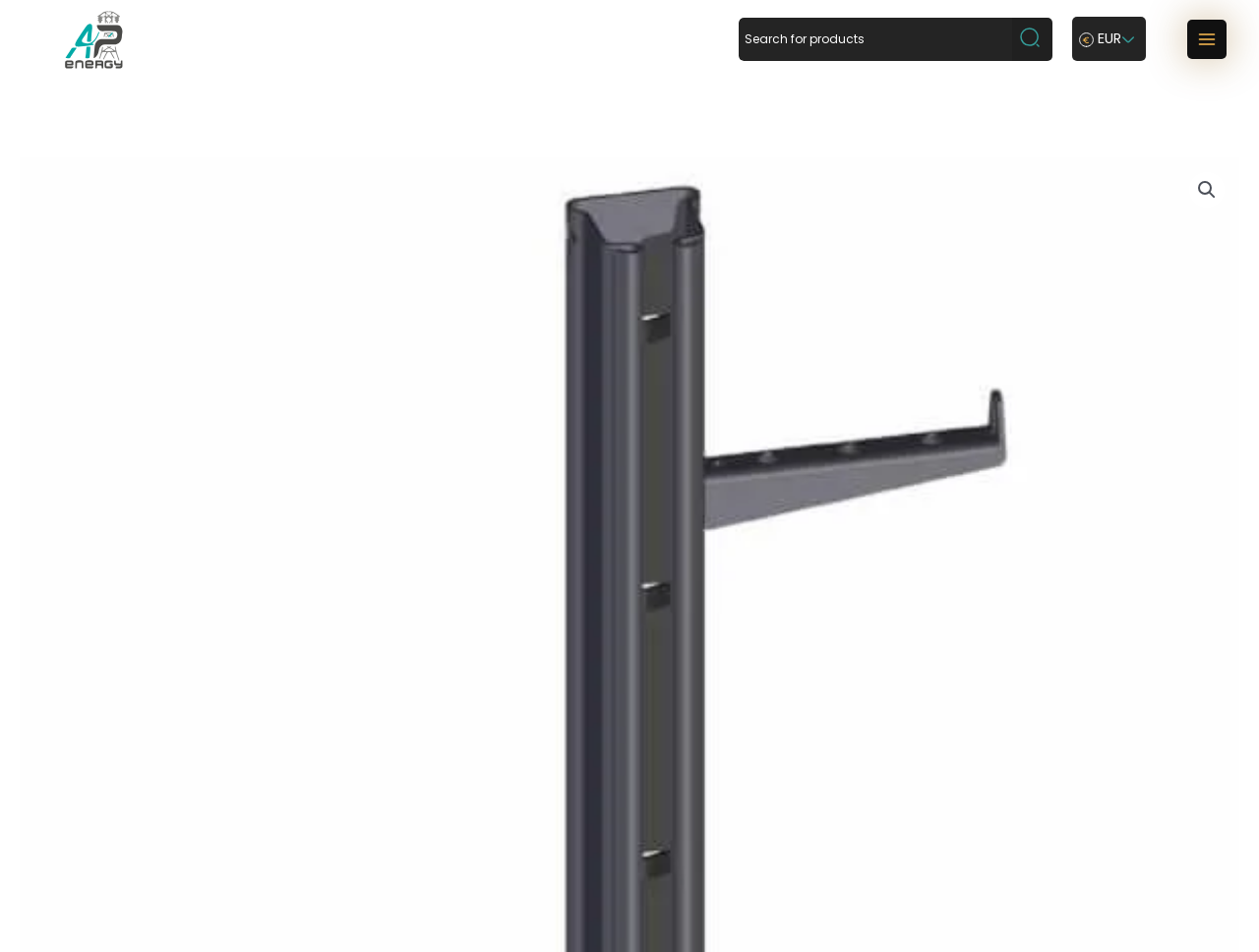Answer the following query with a single word or phrase:
What is the name of the energy-related link on the webpage?

Power Energy